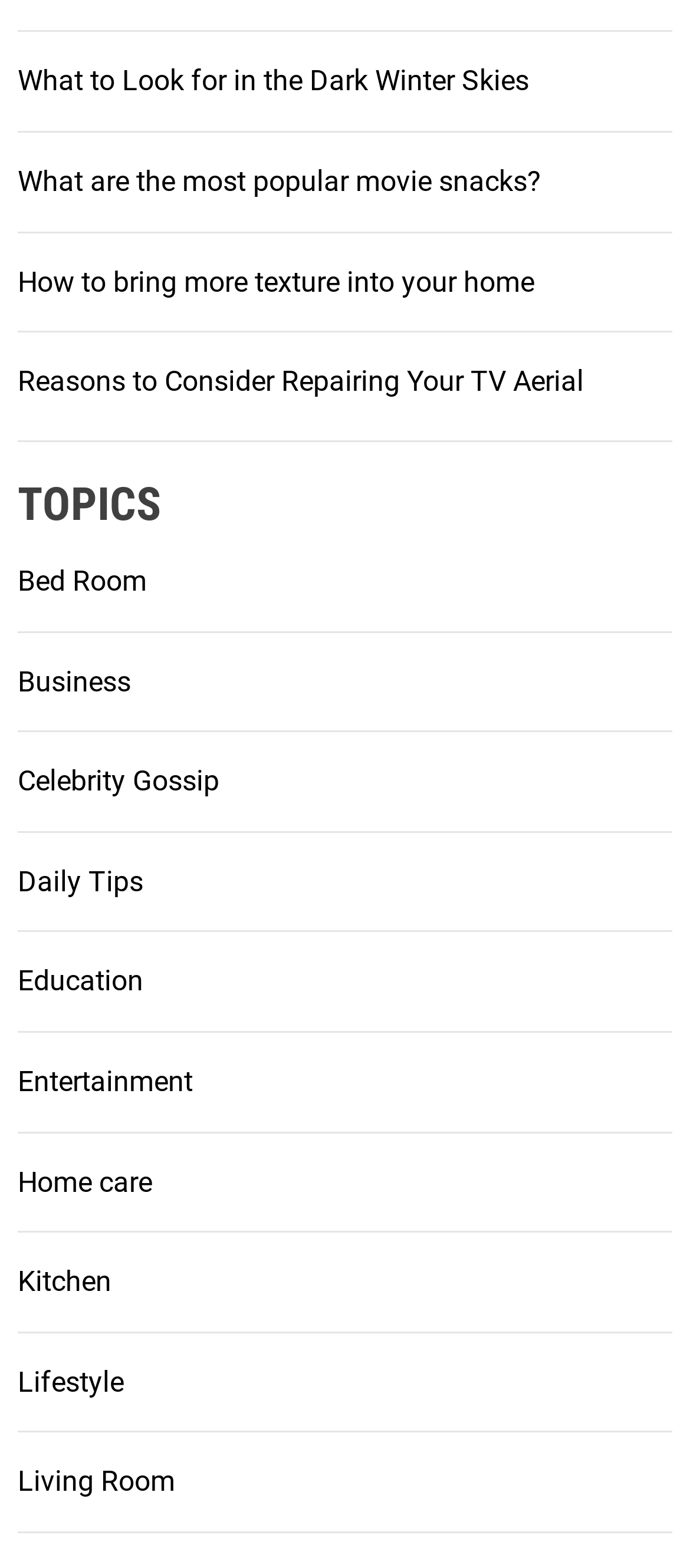Give the bounding box coordinates for the element described as: "Celebrity Gossip".

[0.026, 0.487, 0.318, 0.509]